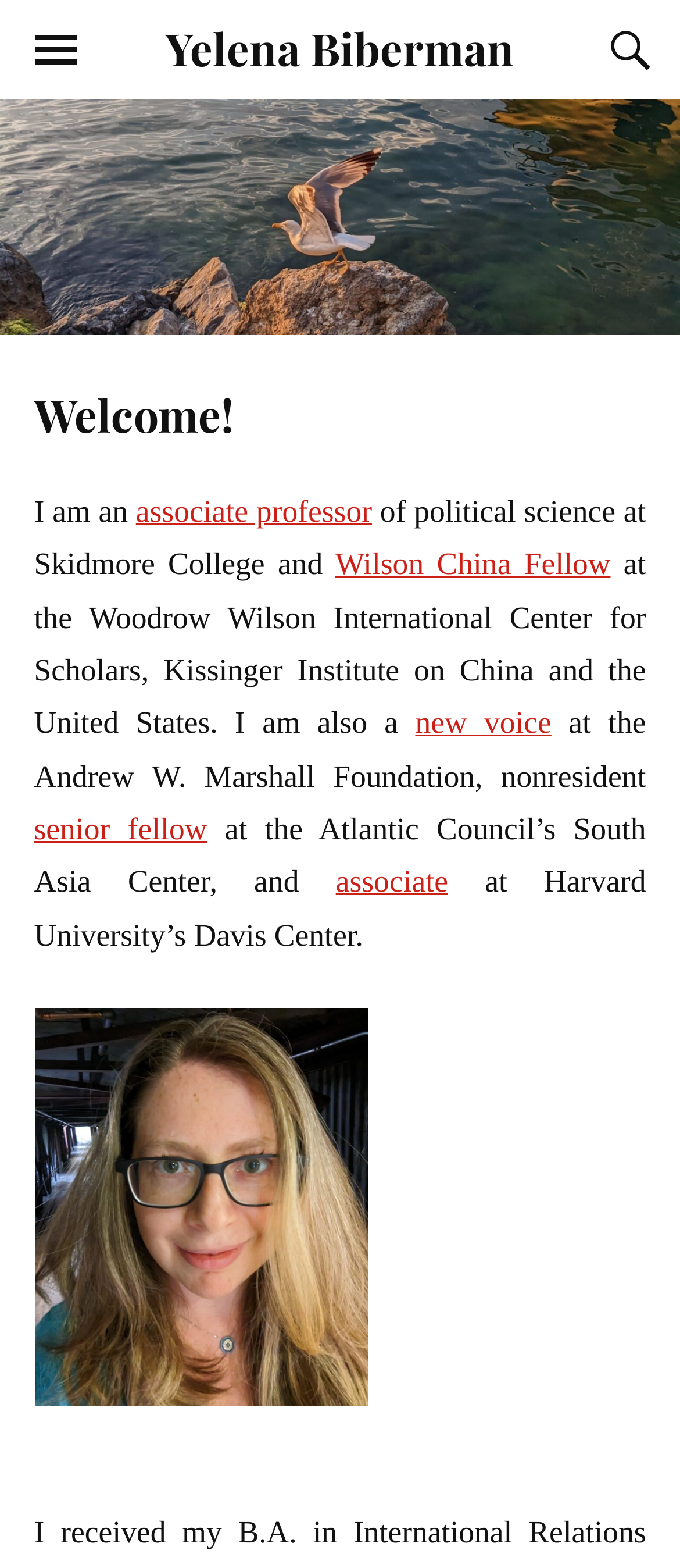What is Yelena Biberman's profession?
Deliver a detailed and extensive answer to the question.

Based on the webpage, Yelena Biberman is an associate professor of political science at Skidmore College, which is mentioned in the figure element with the heading 'Welcome!' and the static text 'I am an associate professor of political science at Skidmore College and...'